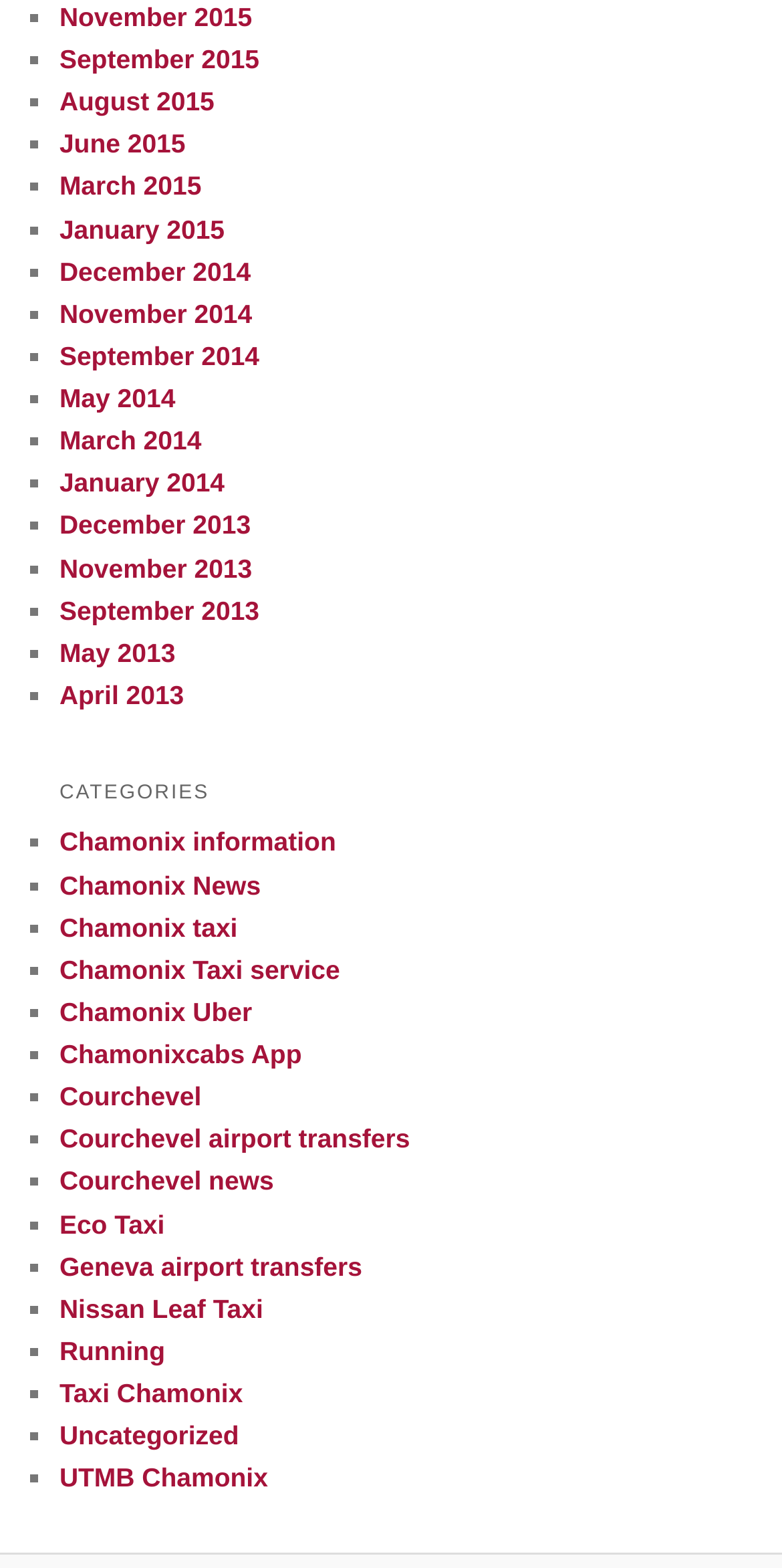Find the bounding box coordinates corresponding to the UI element with the description: "Courchevel airport transfers". The coordinates should be formatted as [left, top, right, bottom], with values as floats between 0 and 1.

[0.076, 0.717, 0.524, 0.736]